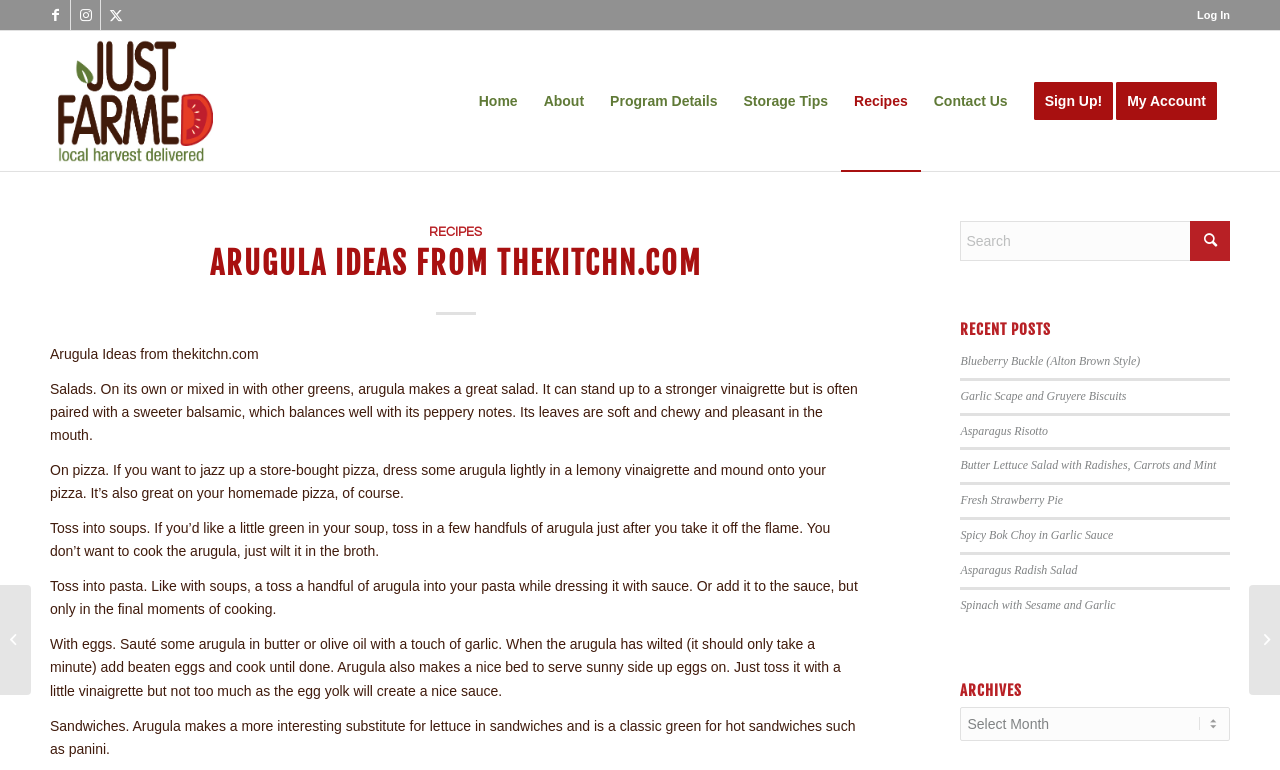Identify the bounding box of the HTML element described as: "Program Details".

[0.466, 0.04, 0.571, 0.222]